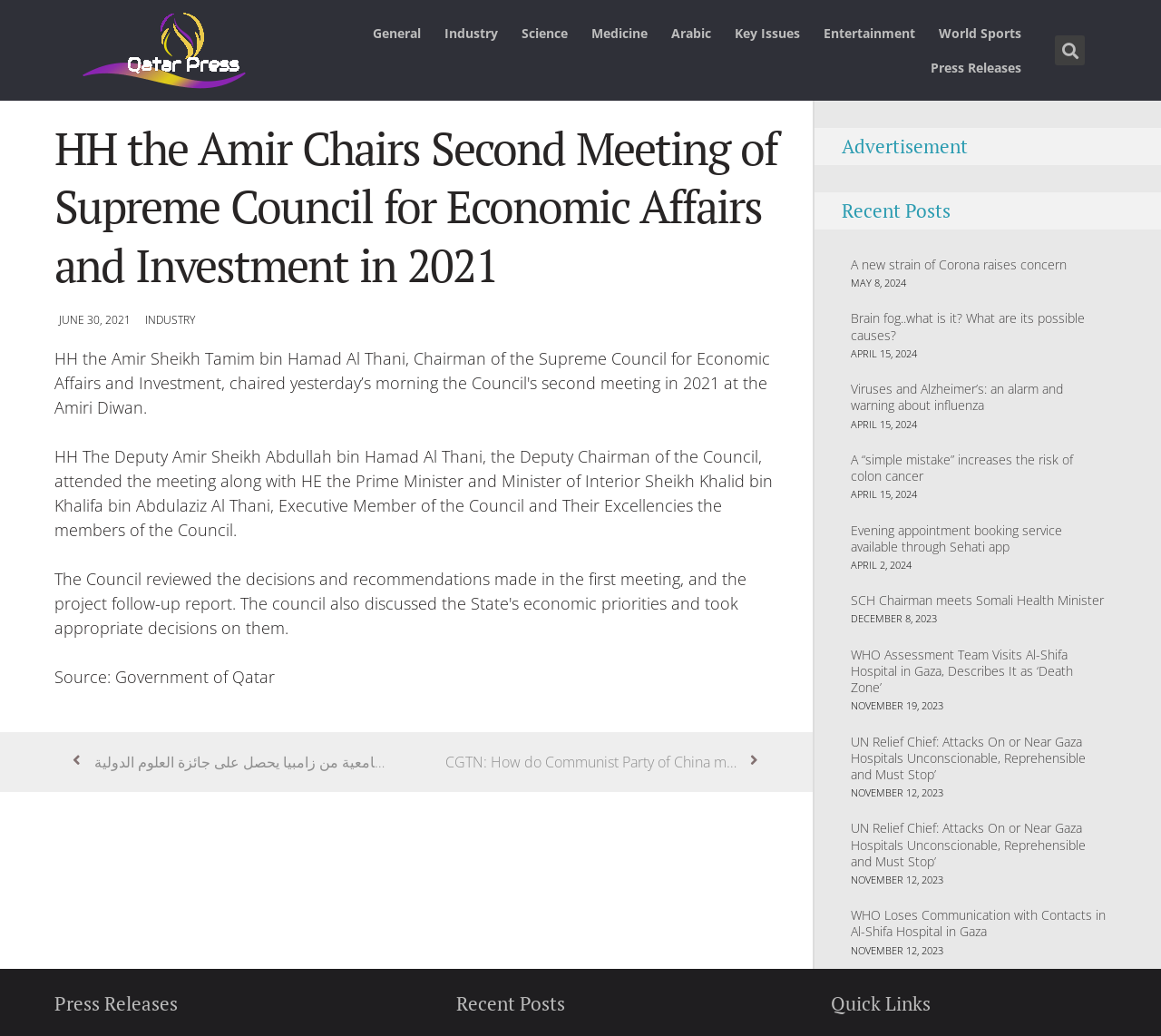Please answer the following question using a single word or phrase: 
What is the purpose of the search button?

To search the website